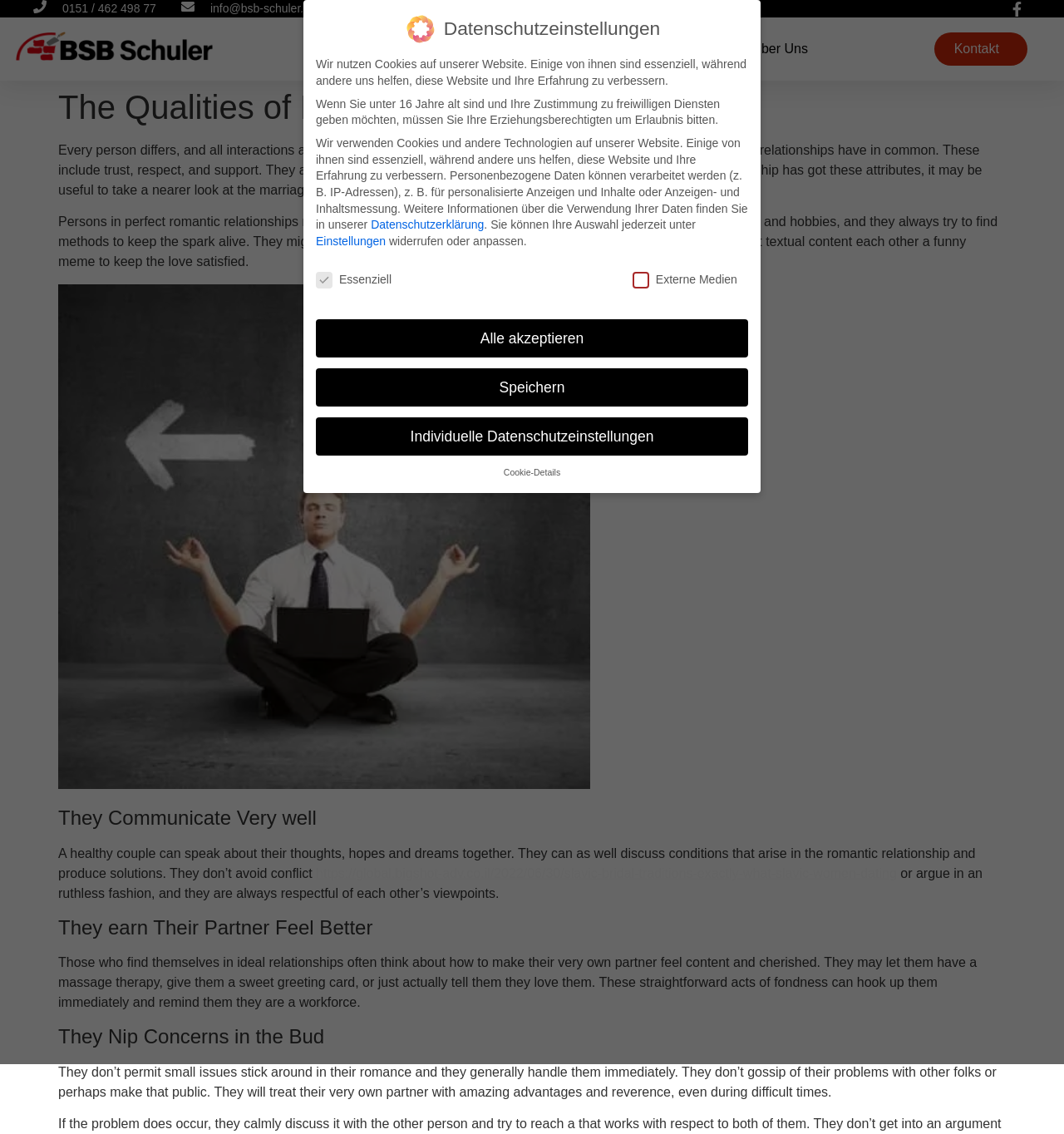Please identify the bounding box coordinates of the clickable area that will fulfill the following instruction: "Click the 'info@bsb-schuler.de' link". The coordinates should be in the format of four float numbers between 0 and 1, i.e., [left, top, right, bottom].

[0.198, 0.001, 0.297, 0.013]